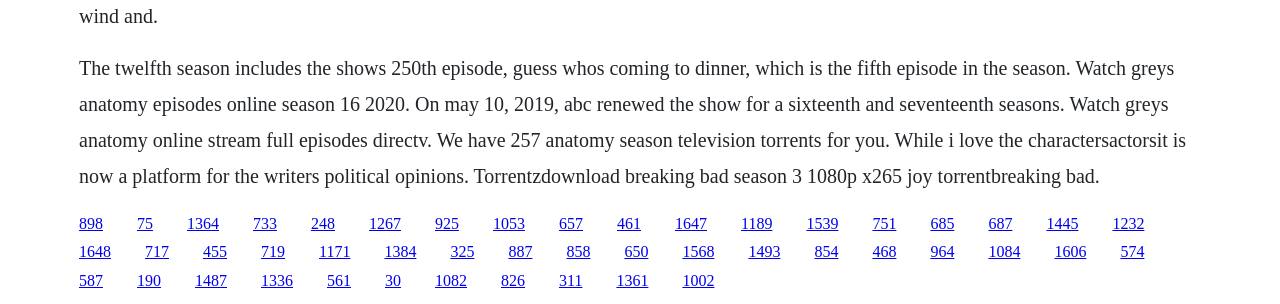How many seasons of Grey's Anatomy have been renewed?
Utilize the image to construct a detailed and well-explained answer.

The webpage states 'On May 10, 2019, ABC renewed the show for a sixteenth and seventeenth seasons', indicating that two seasons have been renewed.